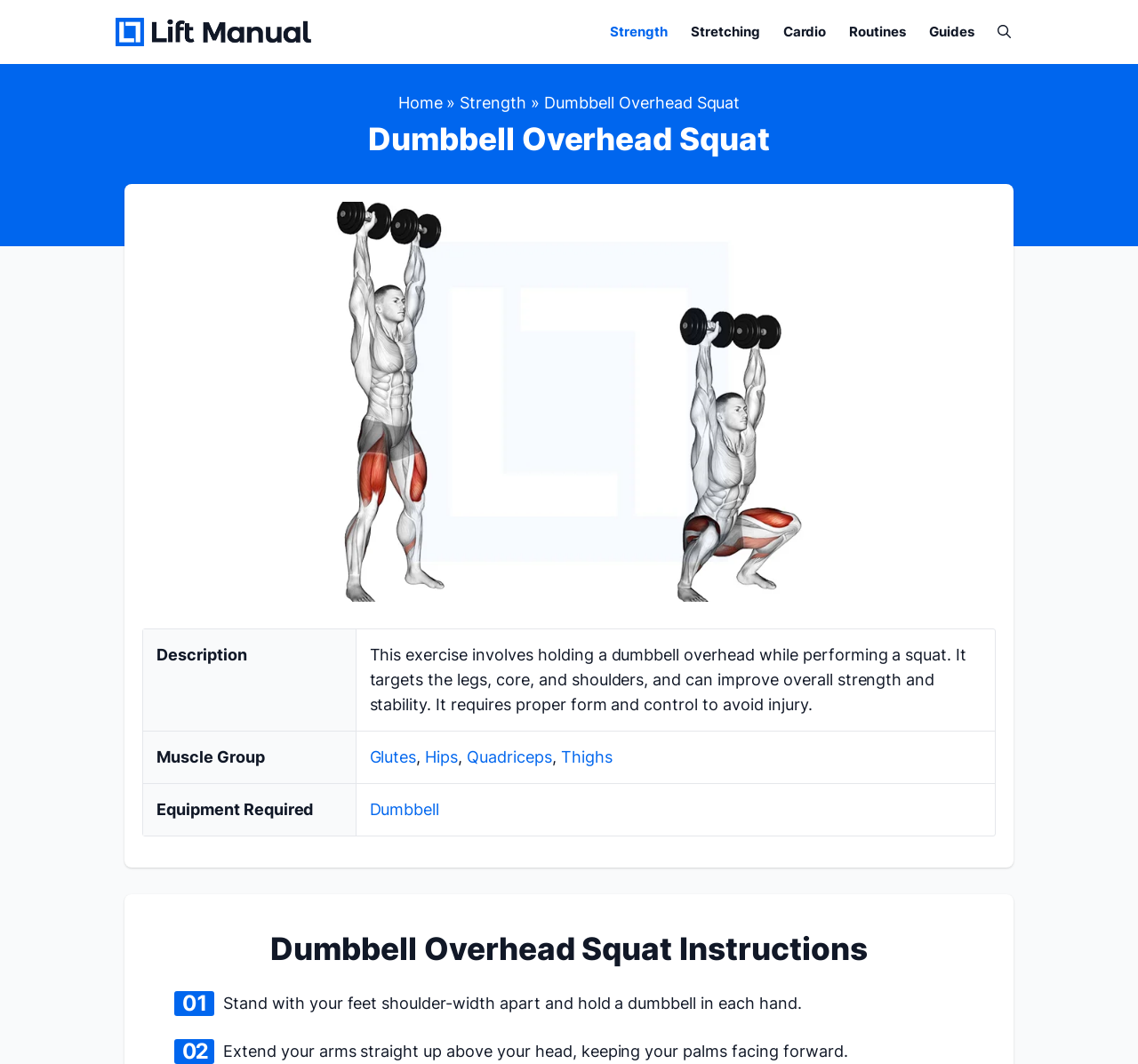Locate the bounding box coordinates of the clickable area to execute the instruction: "Navigate to the 'Guides' page". Provide the coordinates as four float numbers between 0 and 1, represented as [left, top, right, bottom].

[0.806, 0.018, 0.866, 0.042]